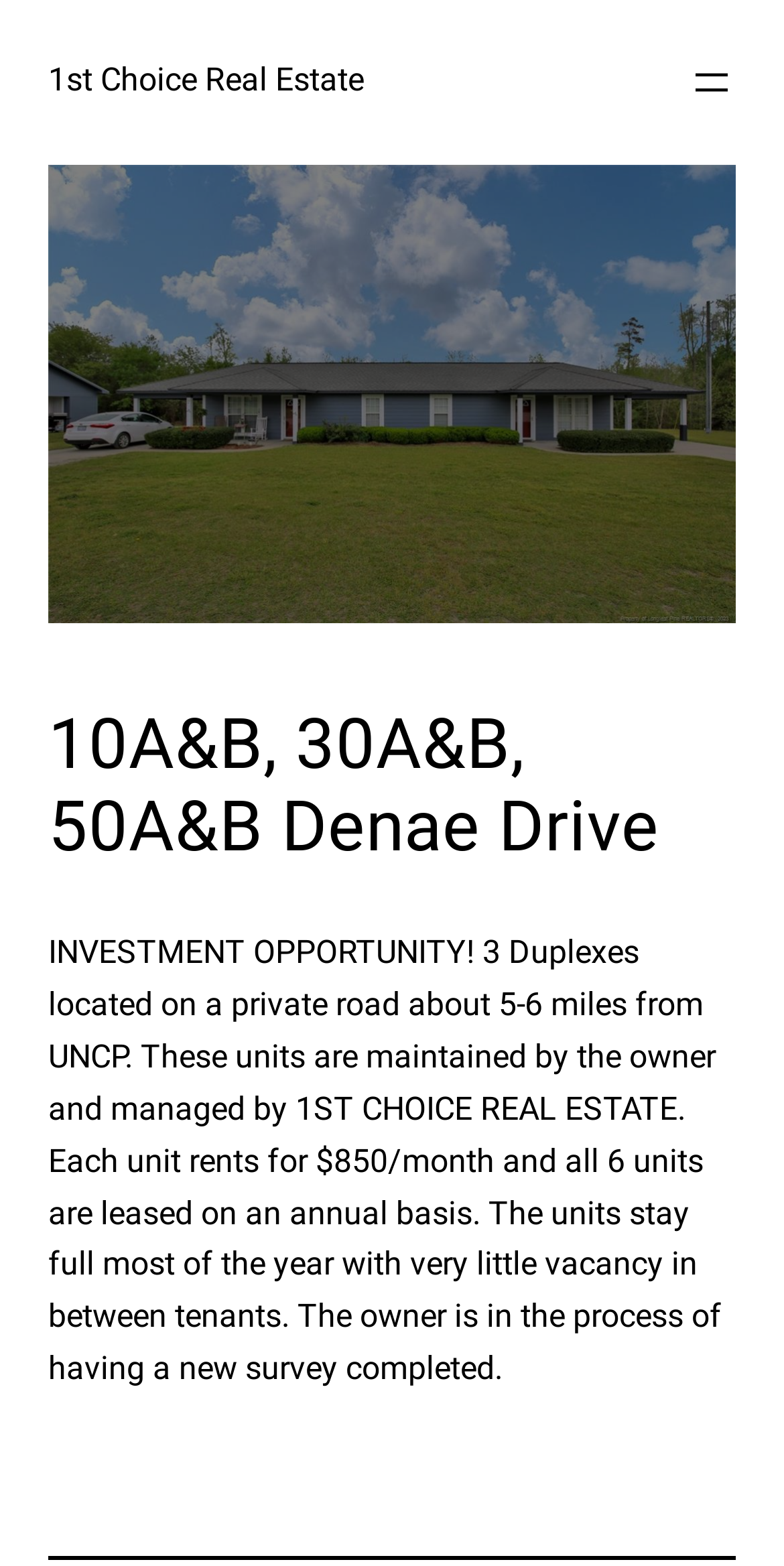Extract the heading text from the webpage.

10A&B, 30A&B, 50A&B Denae Drive